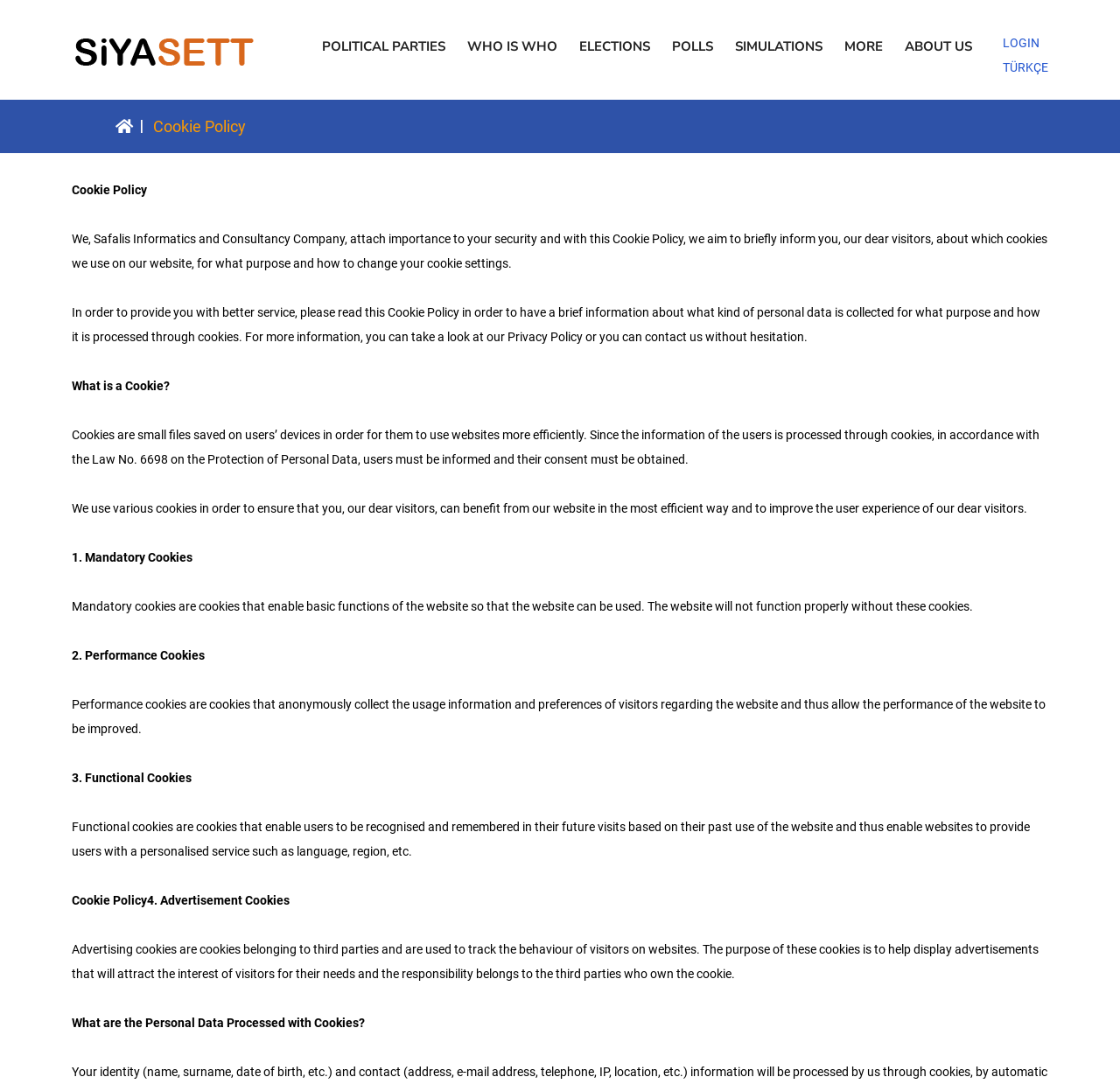Please find the bounding box coordinates of the section that needs to be clicked to achieve this instruction: "Switch to TÜRKÇE language".

[0.895, 0.056, 0.936, 0.069]